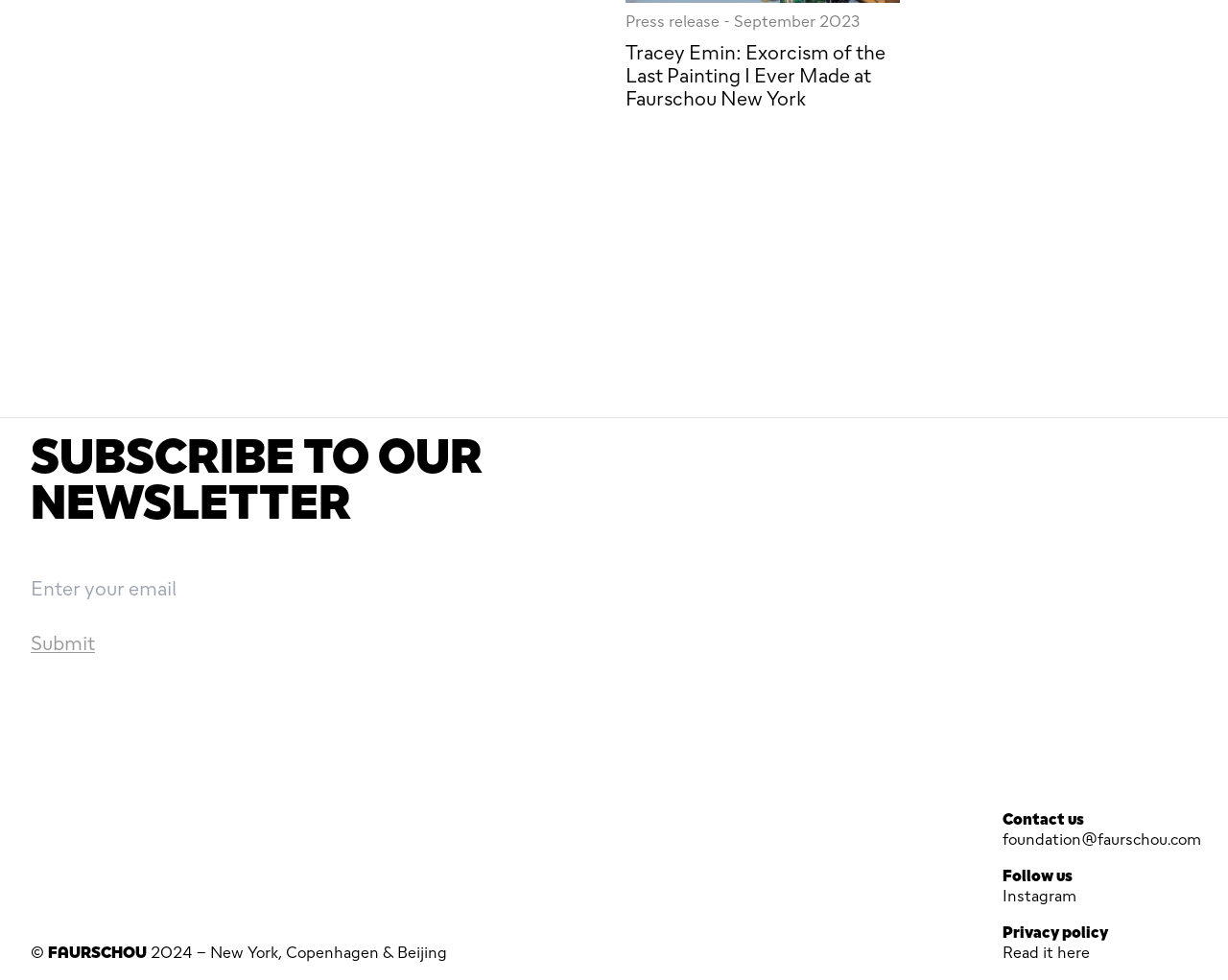Please find the bounding box for the following UI element description. Provide the coordinates in (top-left x, top-left y, bottom-right x, bottom-right y) format, with values between 0 and 1: Read it here

[0.817, 0.963, 0.888, 0.982]